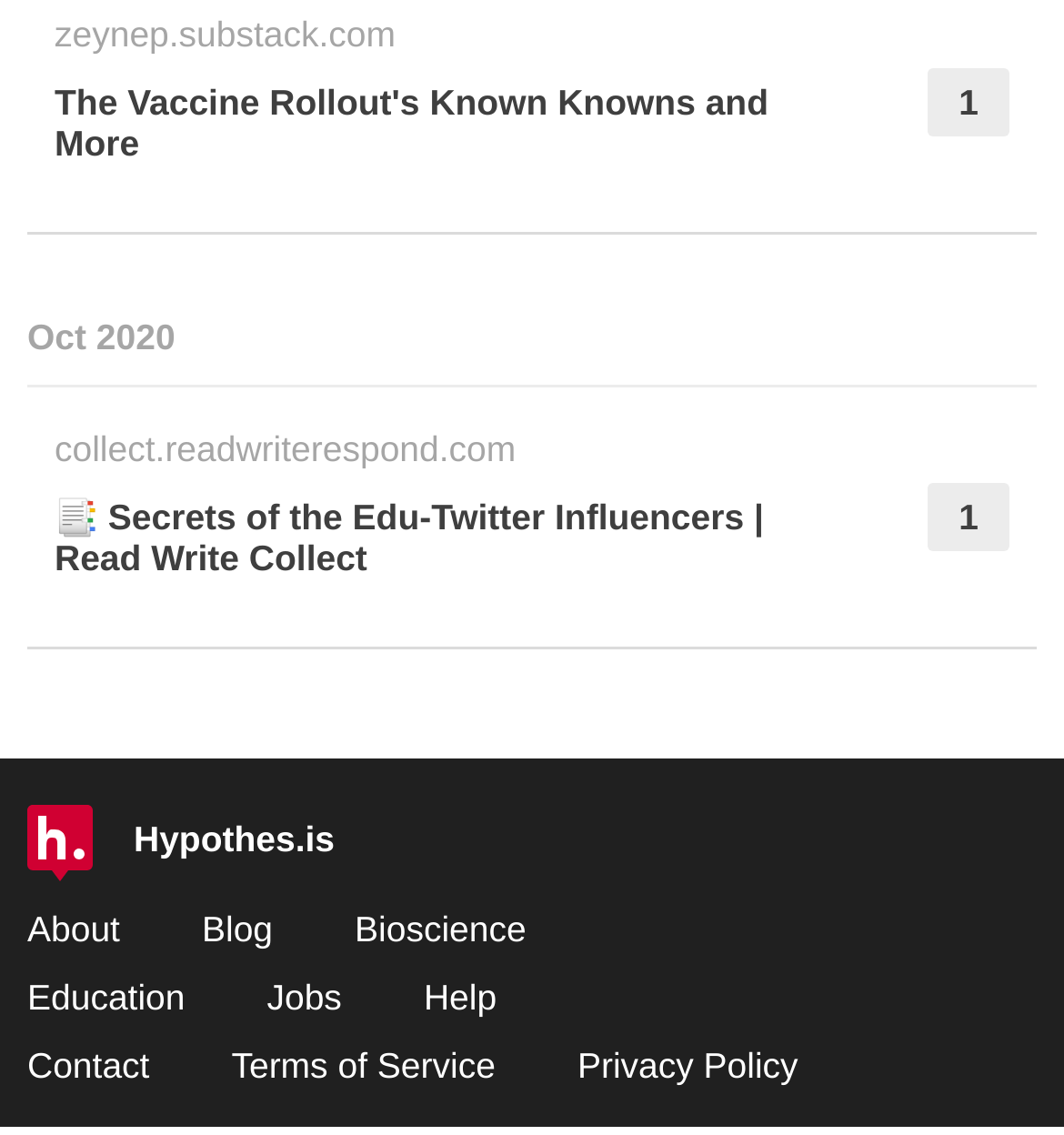How many links are in the top section?
Refer to the image and give a detailed answer to the query.

I counted the links in the top section of the webpage, which are 'The Vaccine Rollout's Known Knowns and More' and '📑 Secrets of the Edu-Twitter Influencers | Read Write Collect'. There are two links in total.